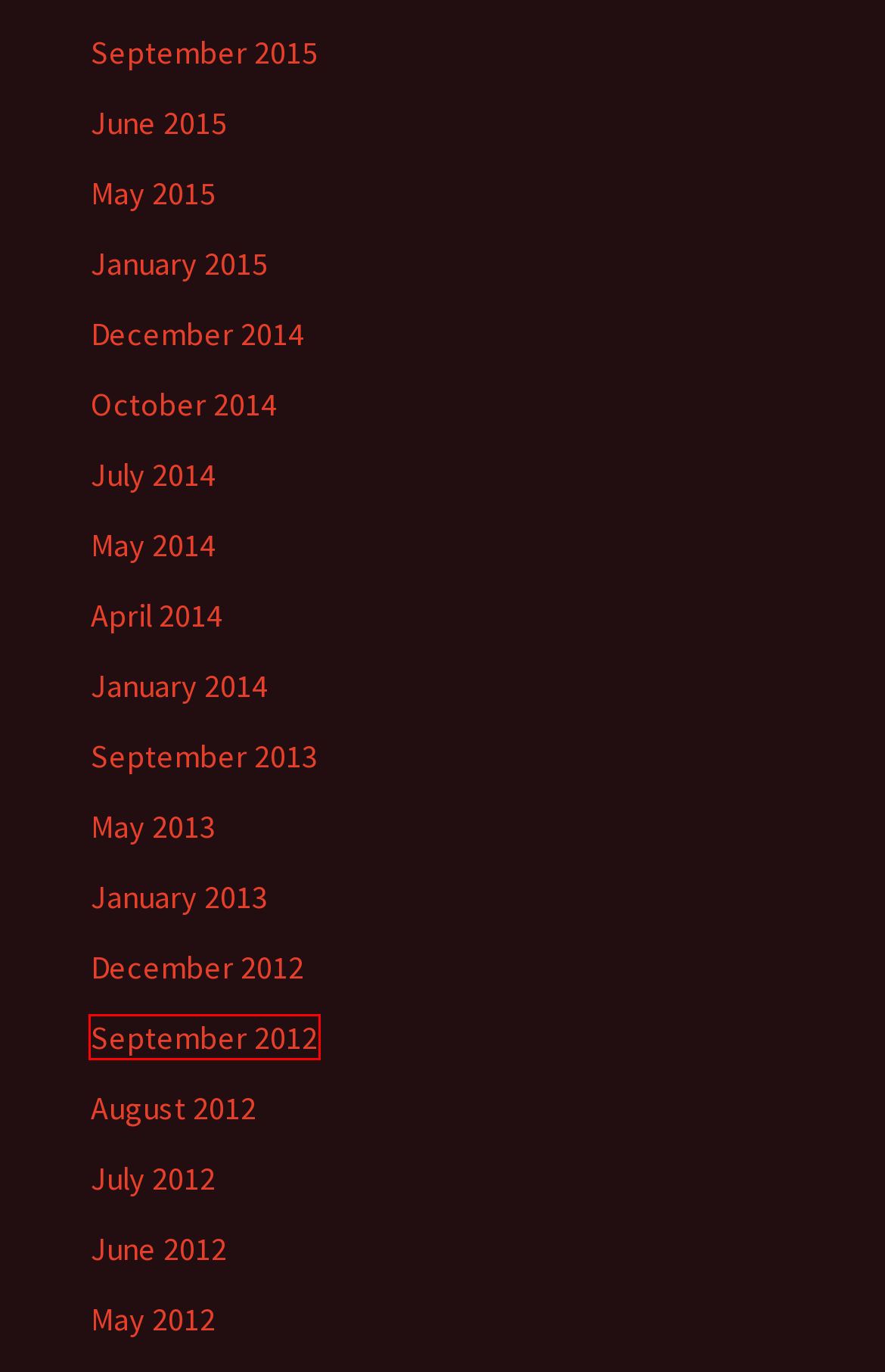Given a screenshot of a webpage with a red bounding box, please pick the webpage description that best fits the new webpage after clicking the element inside the bounding box. Here are the candidates:
A. January | 2015 | How Lucky Can Anybody Be?
B. July | 2014 | How Lucky Can Anybody Be?
C. January | 2014 | How Lucky Can Anybody Be?
D. December | 2012 | How Lucky Can Anybody Be?
E. May | 2014 | How Lucky Can Anybody Be?
F. December | 2014 | How Lucky Can Anybody Be?
G. September | 2013 | How Lucky Can Anybody Be?
H. September | 2012 | How Lucky Can Anybody Be?

H